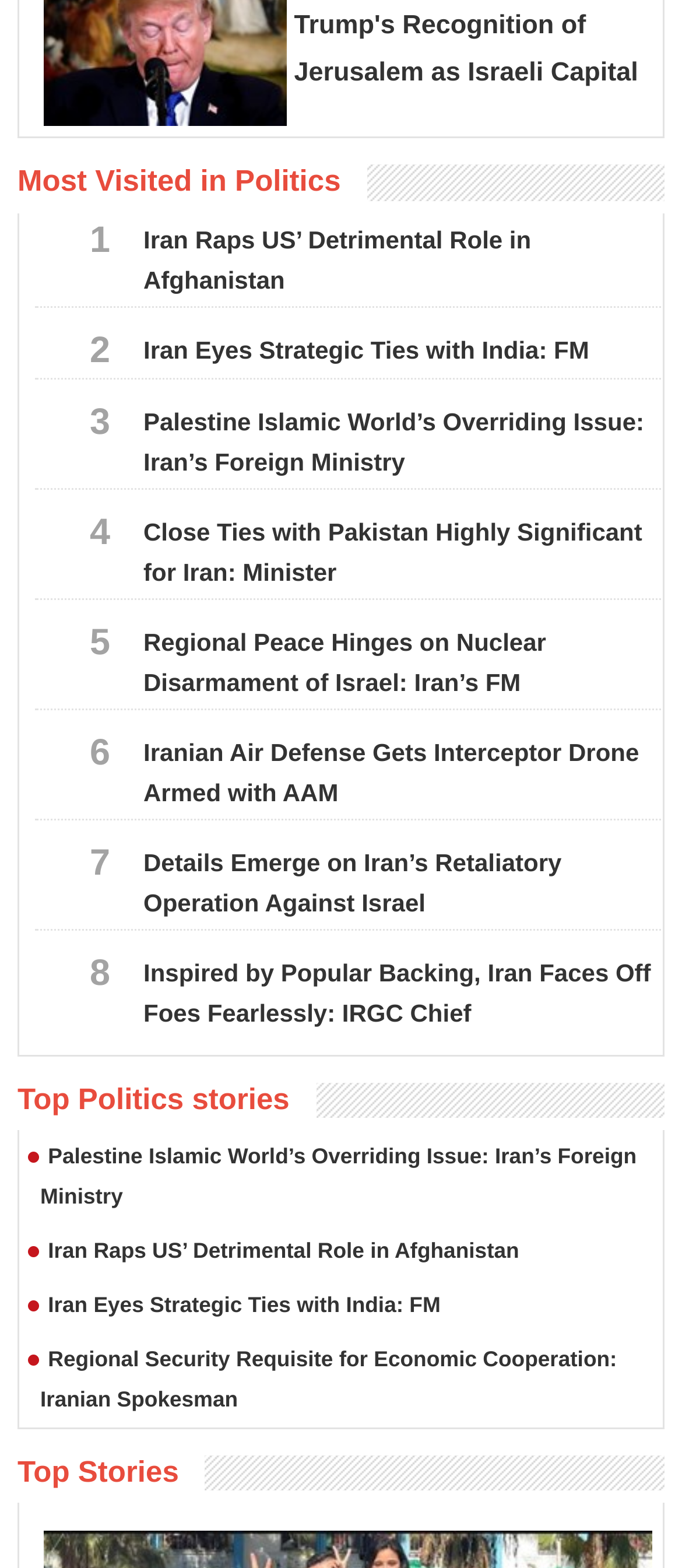Please identify the bounding box coordinates of the element's region that needs to be clicked to fulfill the following instruction: "Click on Most Visited in Politics". The bounding box coordinates should consist of four float numbers between 0 and 1, i.e., [left, top, right, bottom].

[0.026, 0.105, 0.538, 0.128]